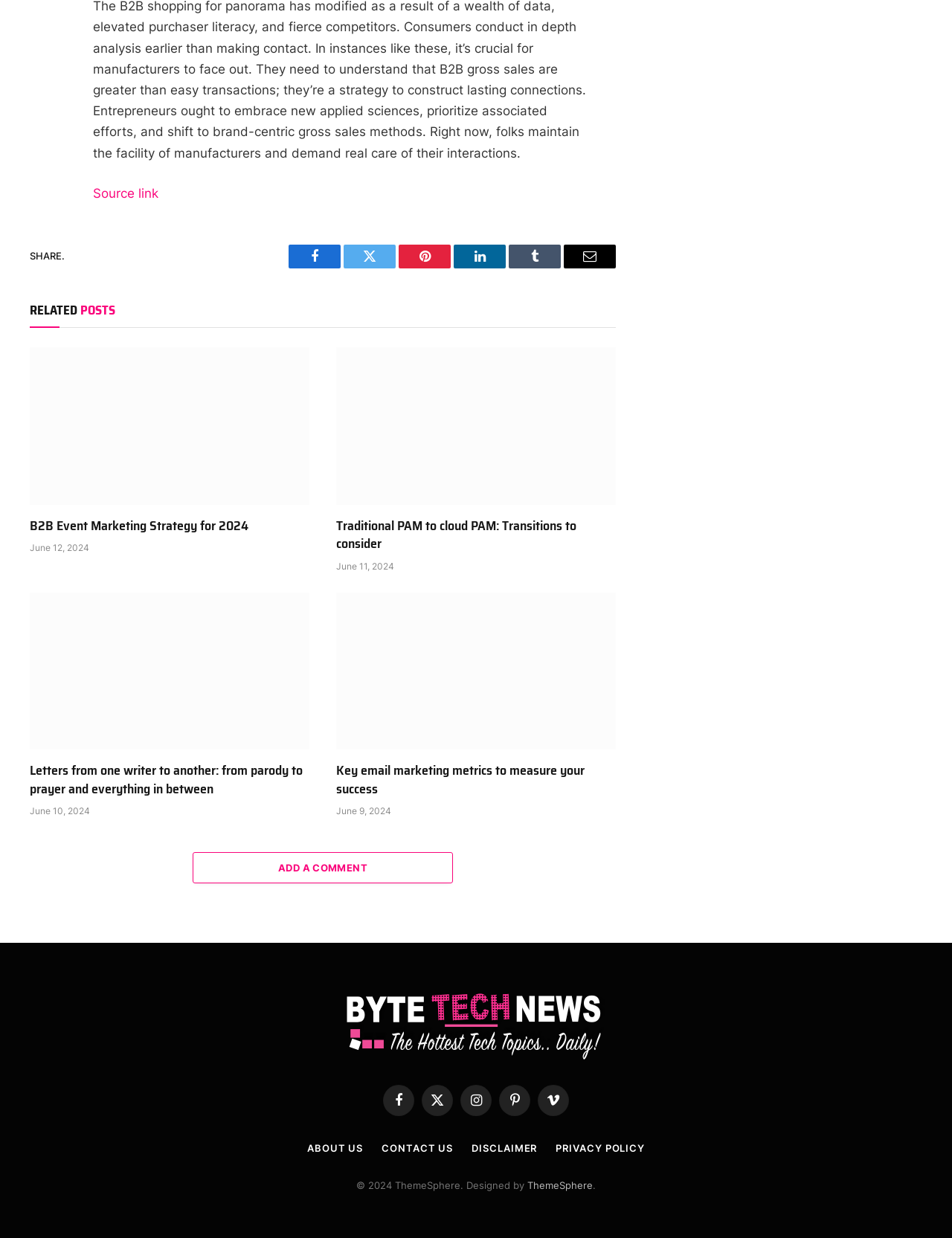Please indicate the bounding box coordinates of the element's region to be clicked to achieve the instruction: "Share on Facebook". Provide the coordinates as four float numbers between 0 and 1, i.e., [left, top, right, bottom].

[0.303, 0.197, 0.358, 0.217]